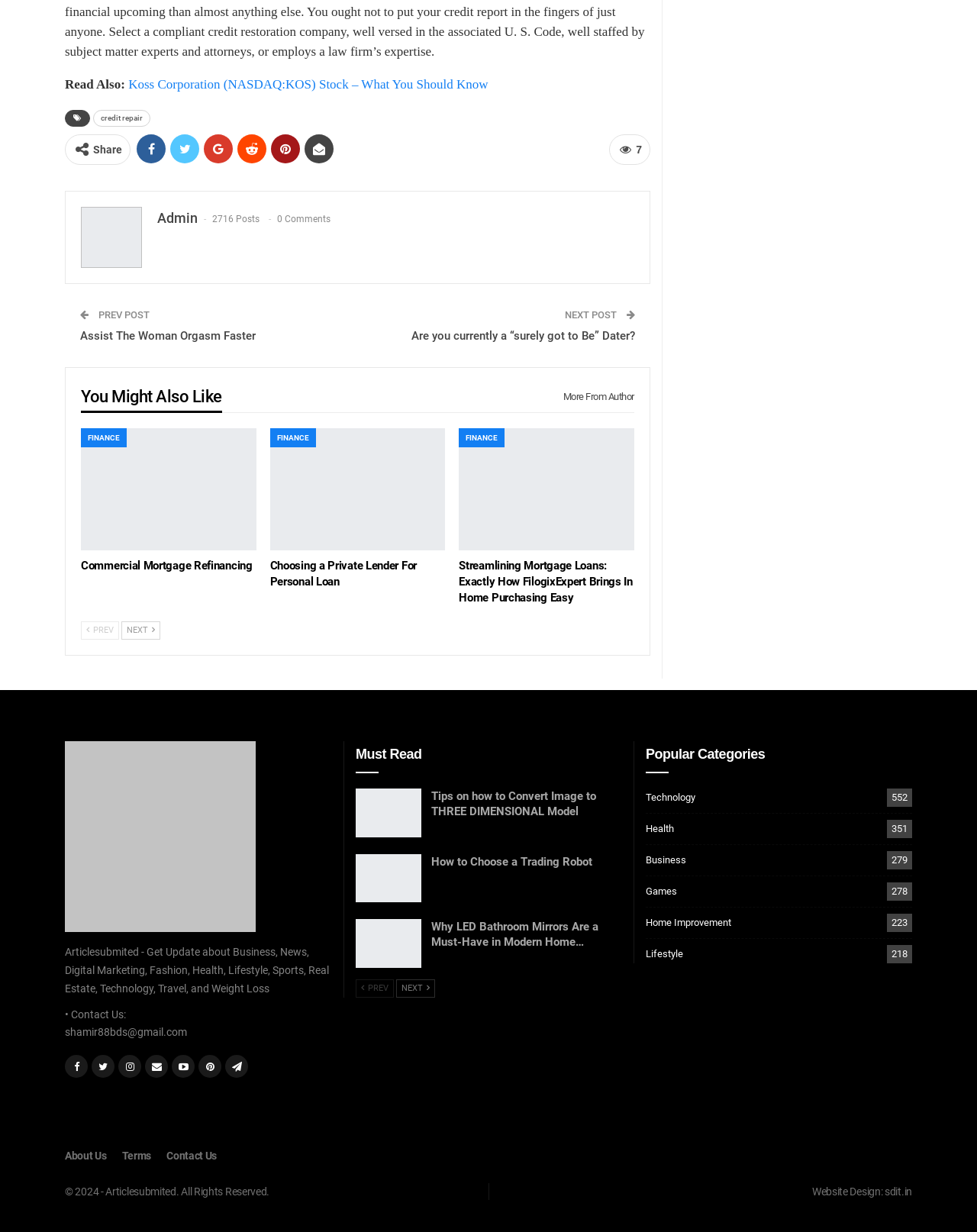Find the bounding box coordinates for the UI element that matches this description: "More from author".

[0.563, 0.311, 0.649, 0.333]